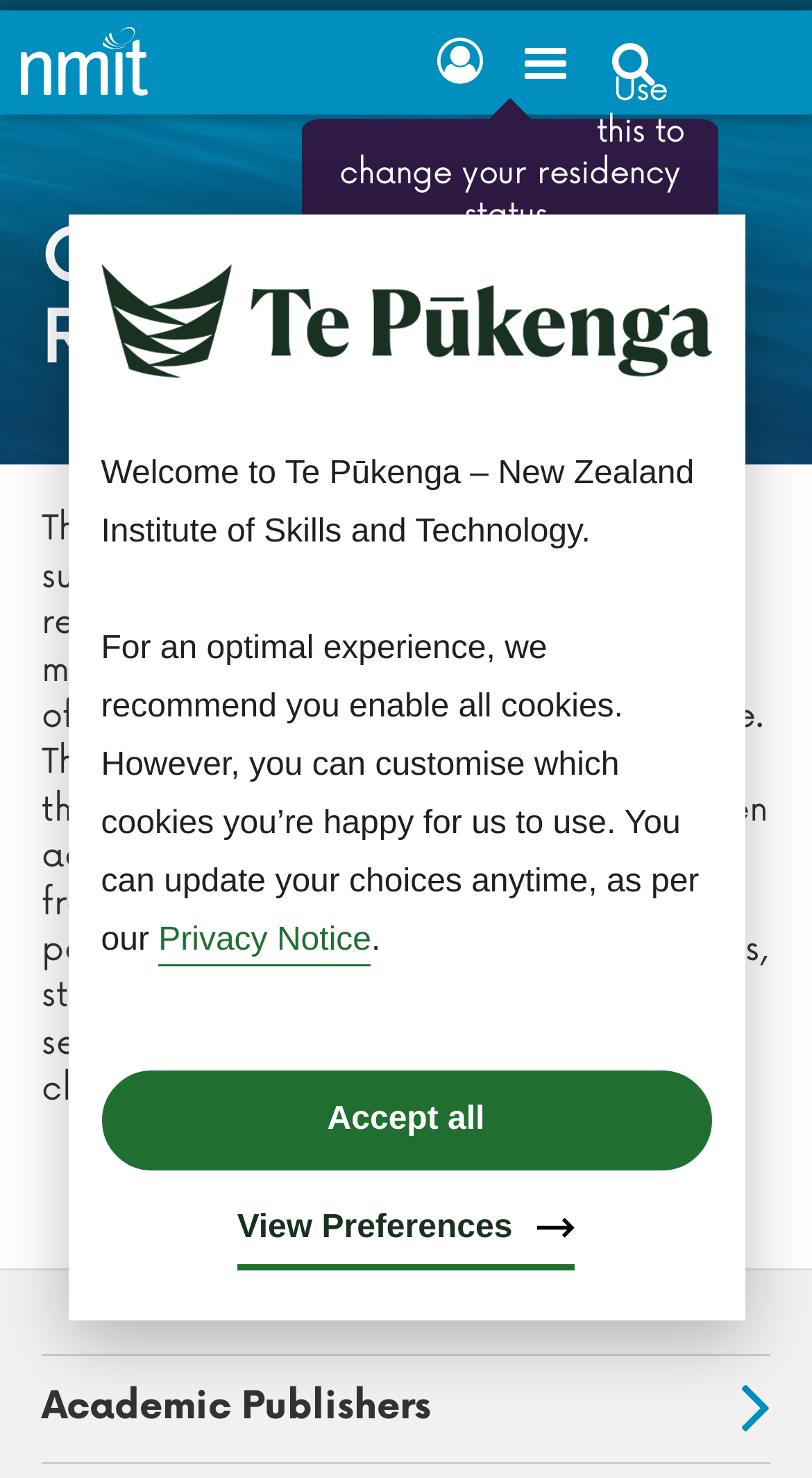What is the purpose of the 'Accept all' button?
Deliver a detailed and extensive answer to the question.

The 'Accept all' button is provided at the bottom of the webpage, which allows users to enable all cookies on the webpage, as indicated by the text 'For an optimal experience, we recommend you enable all cookies' above the button.